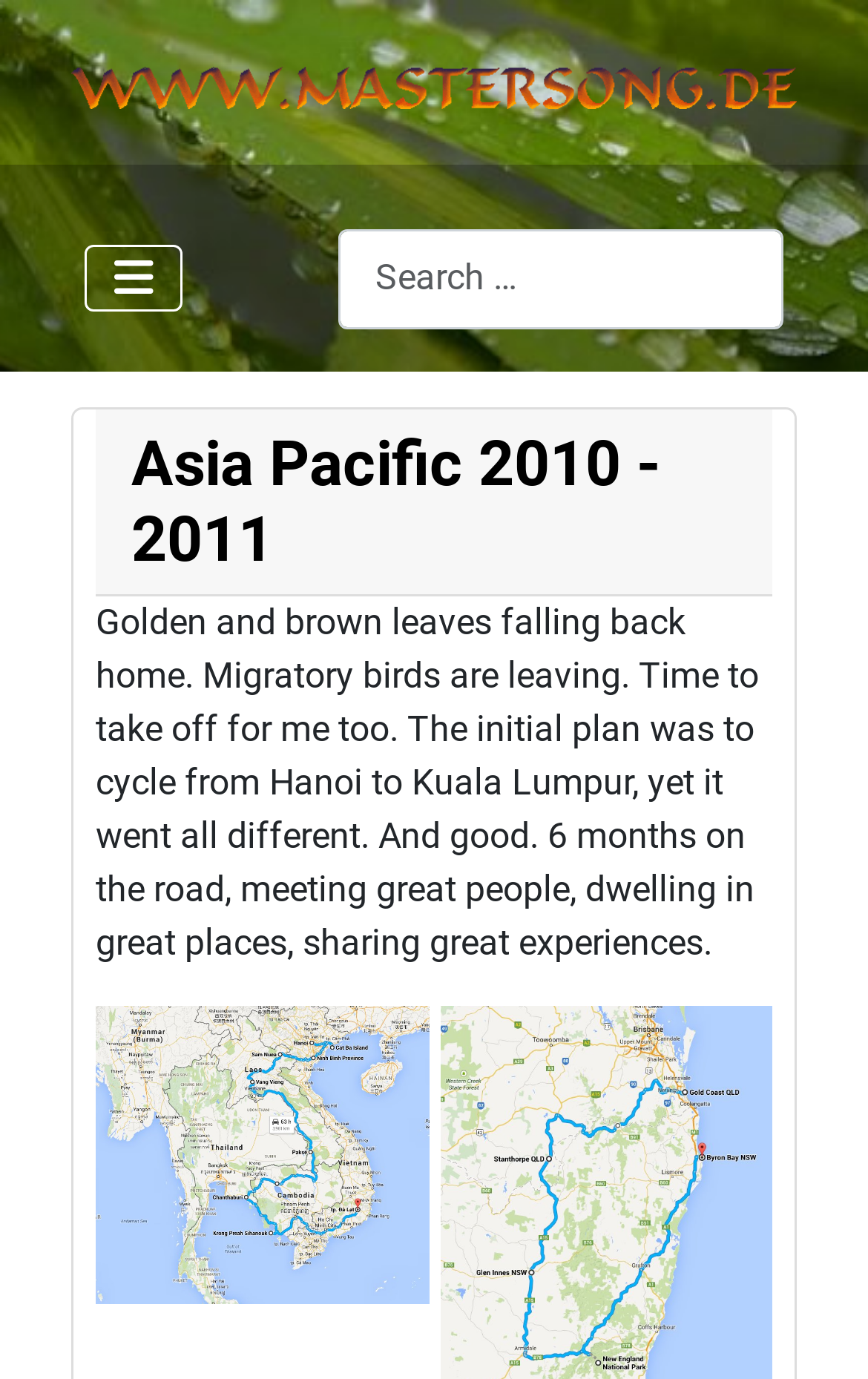What is the purpose of the search box?
Using the image, answer in one word or phrase.

Search the website